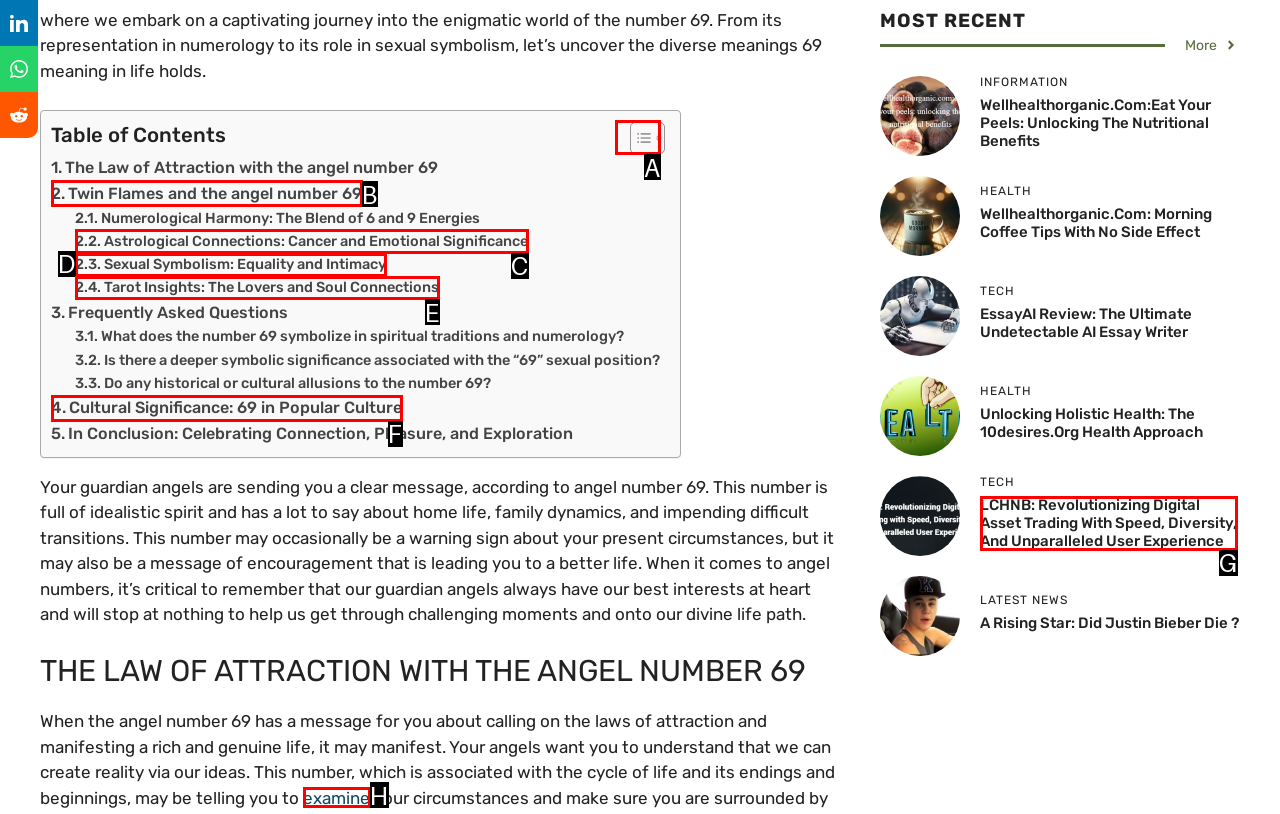Given the element description: Sexual Symbolism: Equality and Intimacy, choose the HTML element that aligns with it. Indicate your choice with the corresponding letter.

D